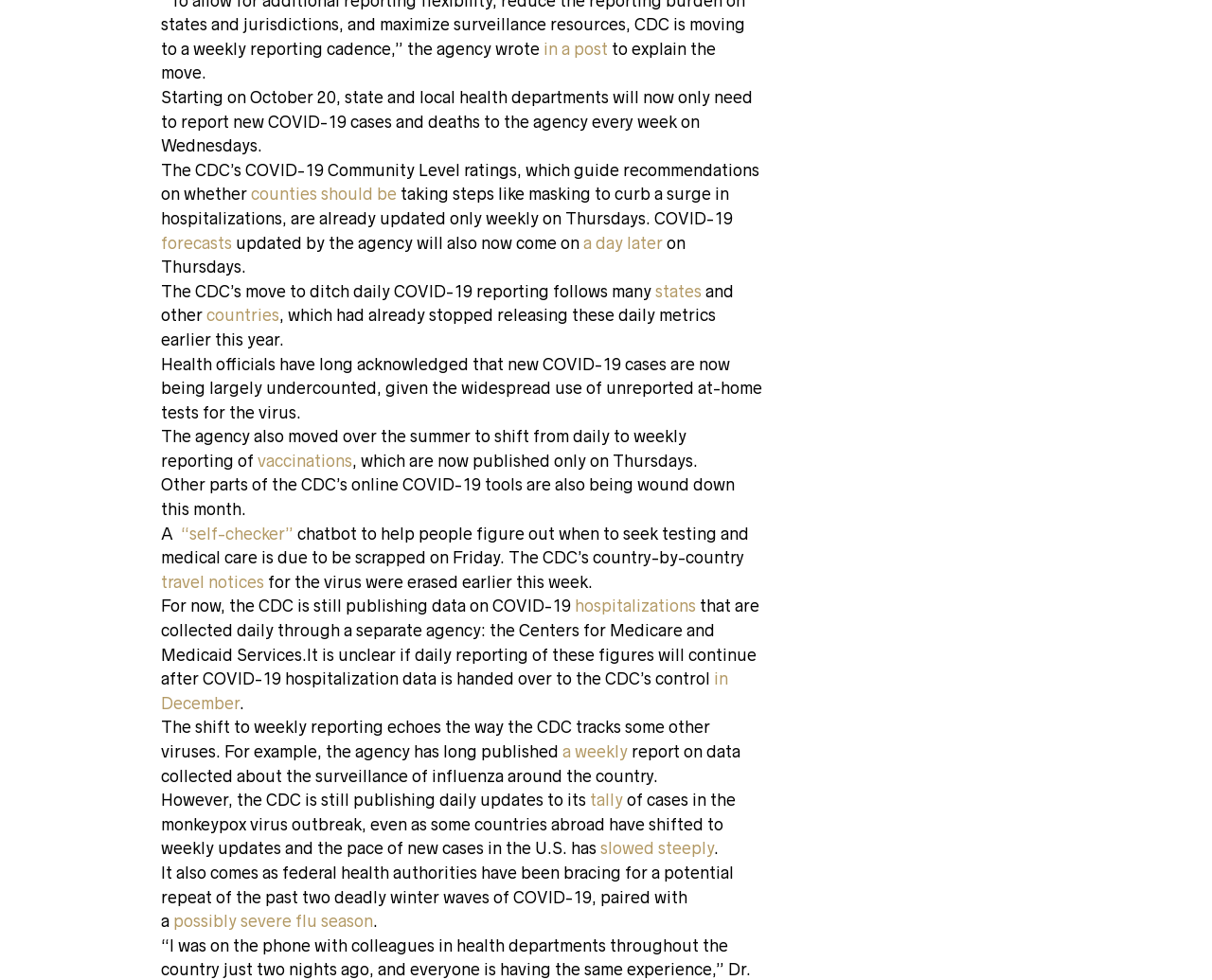Using the given element description, provide the bounding box coordinates (top-left x, top-left y, bottom-right x, bottom-right y) for the corresponding UI element in the screenshot: possibly severe flu season

[0.143, 0.931, 0.308, 0.95]